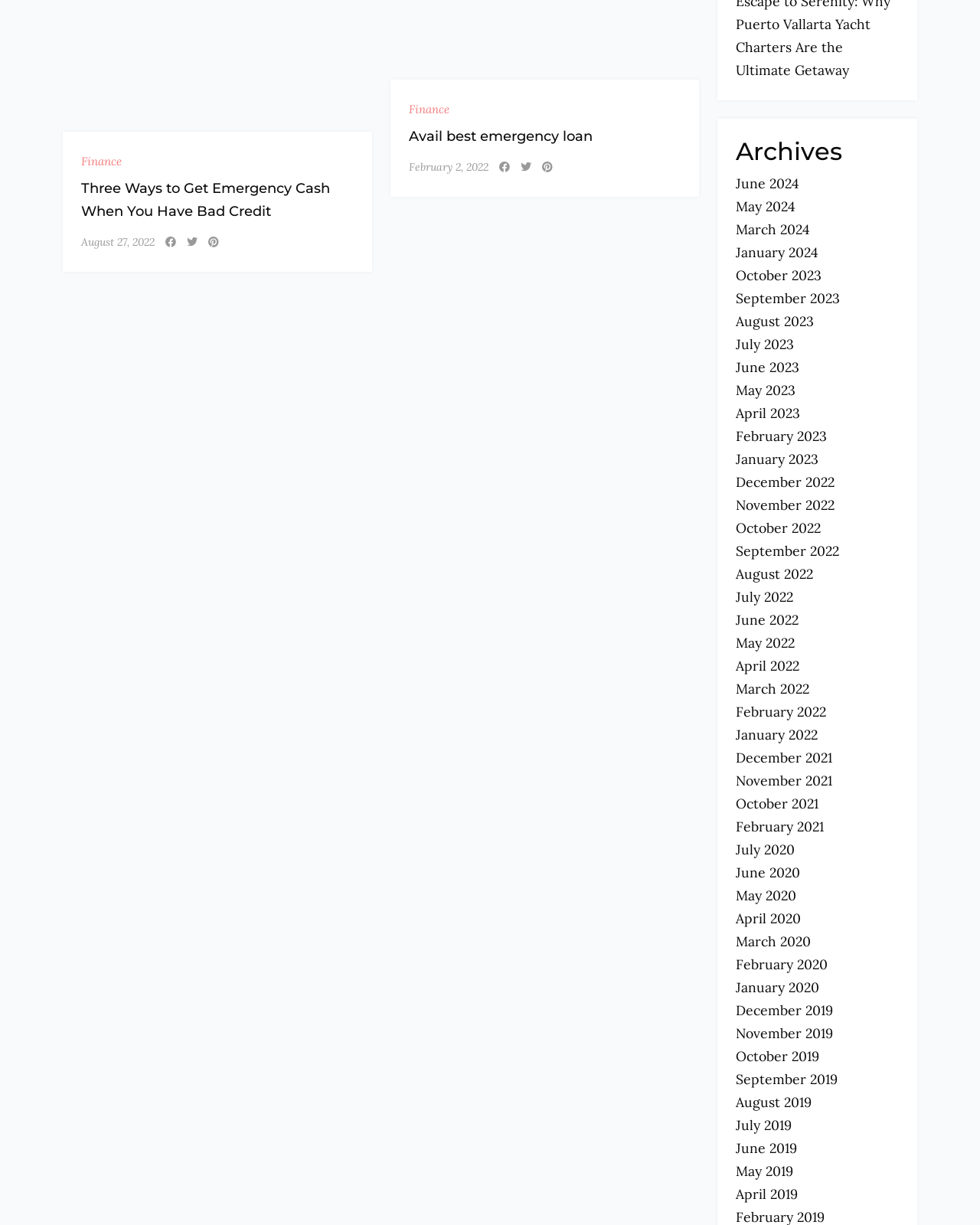Pinpoint the bounding box coordinates for the area that should be clicked to perform the following instruction: "View 'Avail best emergency loan'".

[0.417, 0.102, 0.695, 0.121]